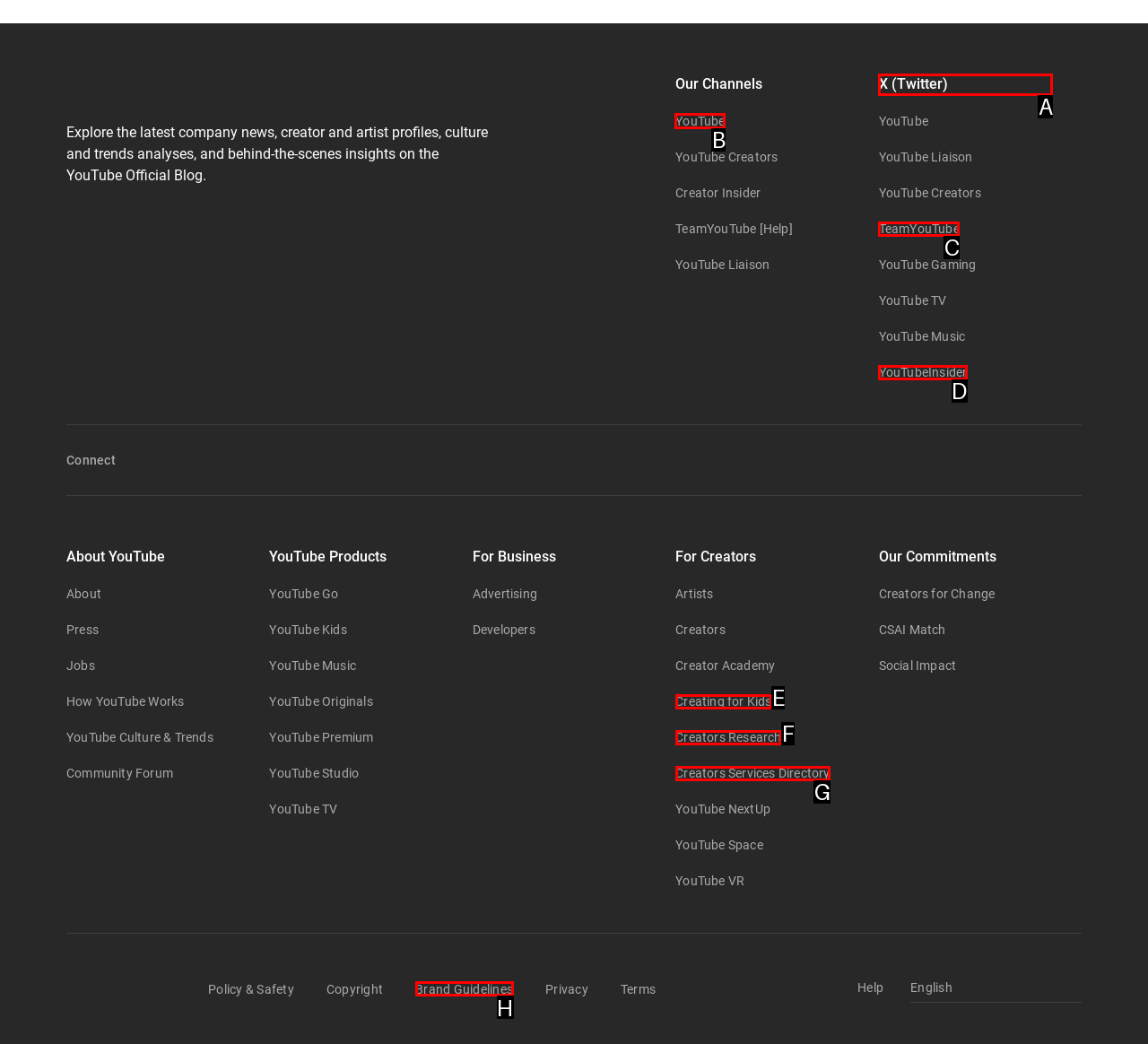Look at the highlighted elements in the screenshot and tell me which letter corresponds to the task: Visit the YouTube page.

B